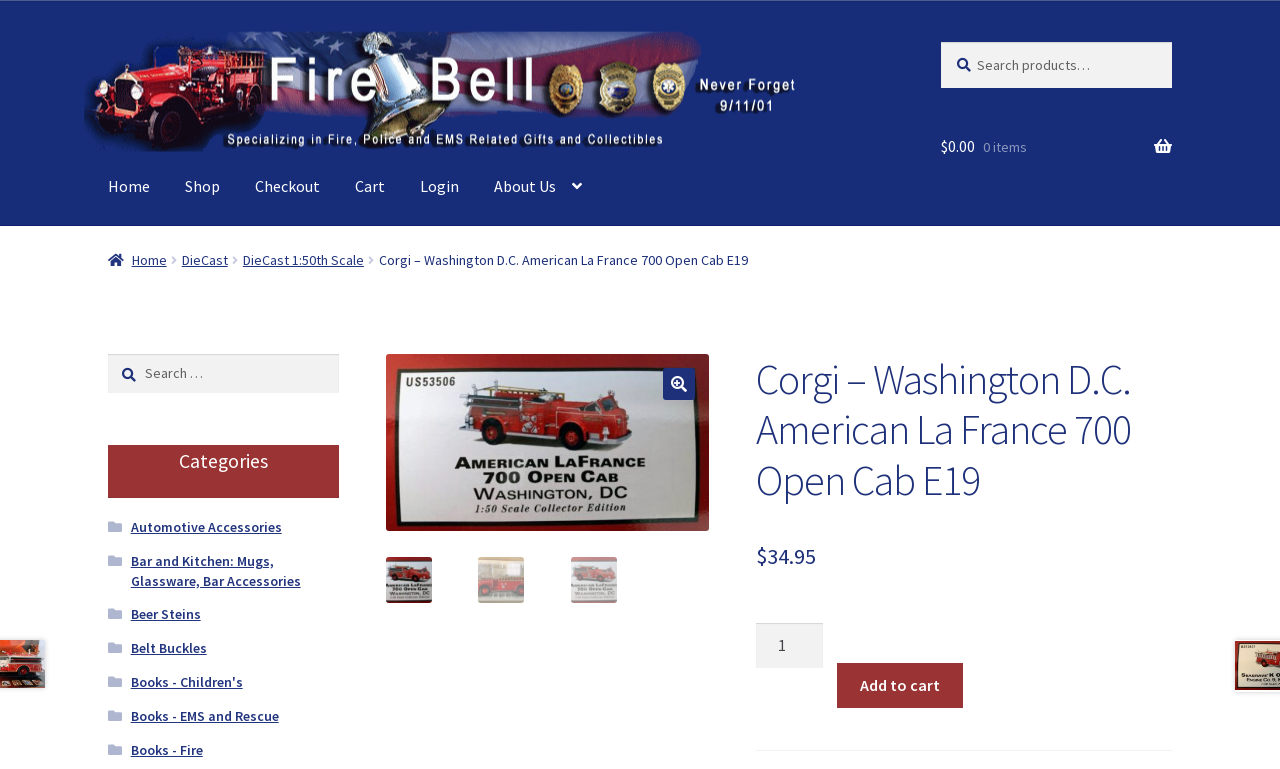Answer the question below with a single word or a brief phrase: 
What is the name of the collection this Corgi model is part of?

Heroes Under Fire